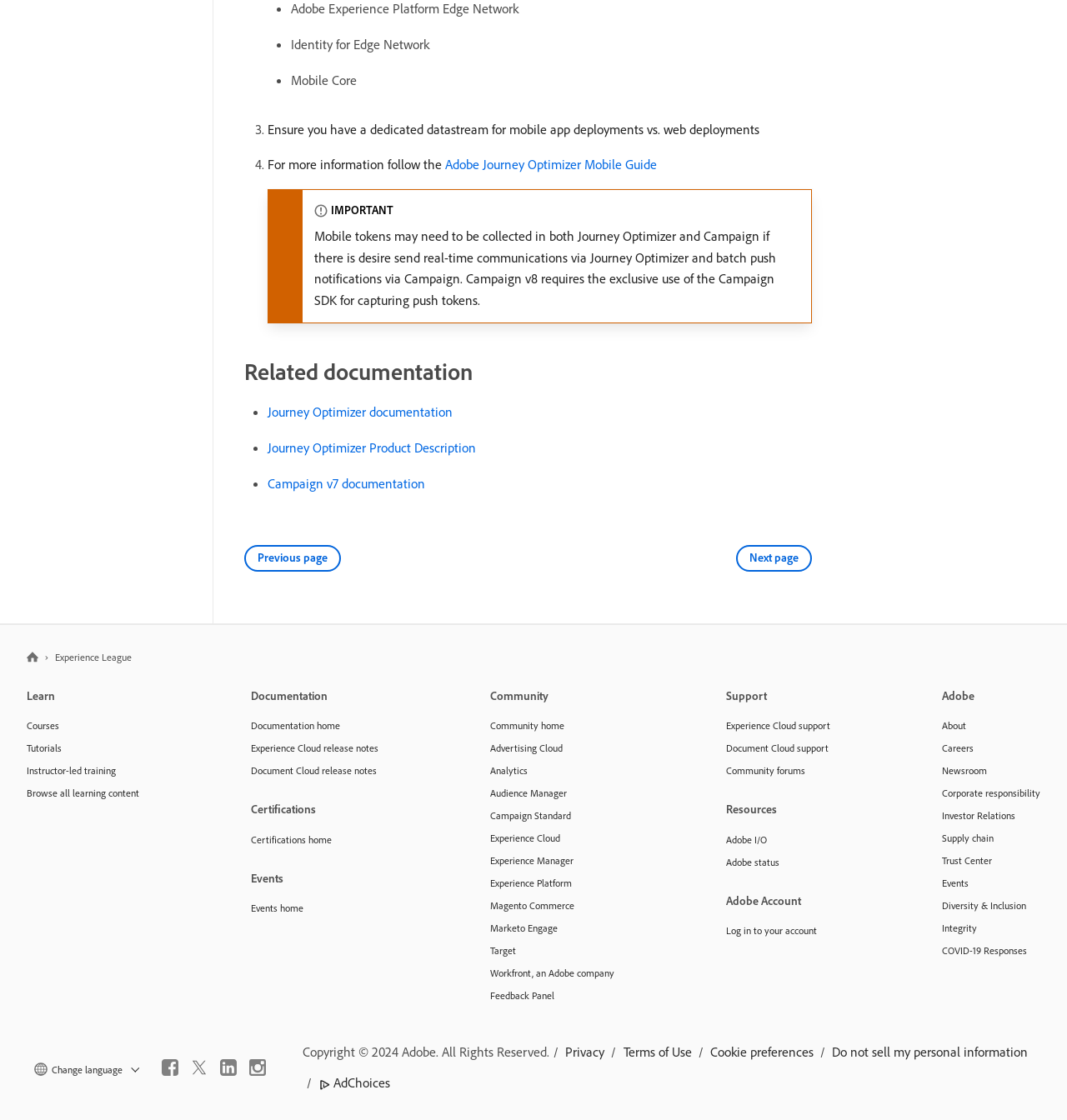How many headings are there in the 'Learn' section?
Please answer the question with as much detail and depth as you can.

I counted the number of heading elements within the 'Learn' section, which are 'Learn', 'Courses', 'Tutorials', 'Instructor-led training', and 'Browse all learning content'.